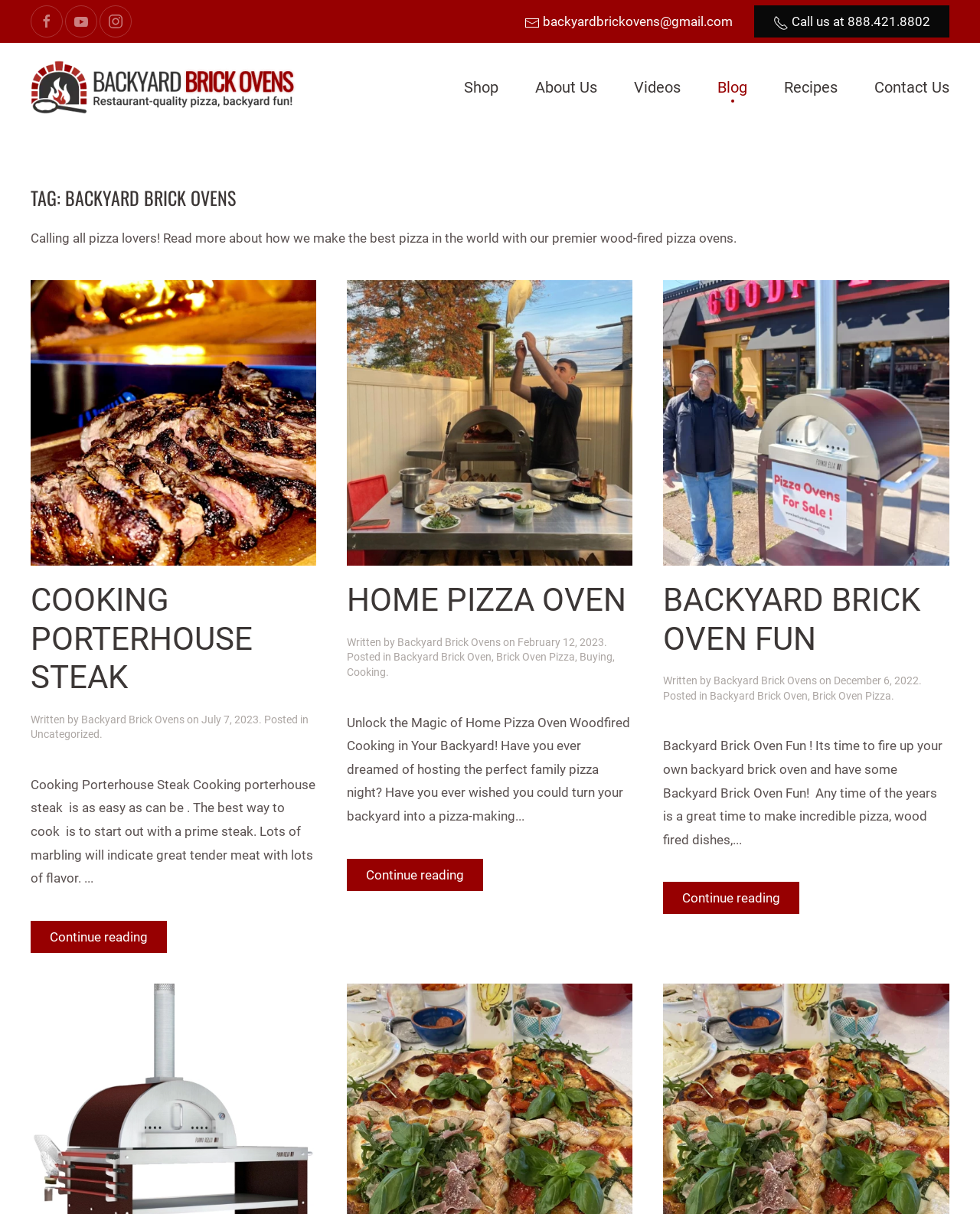Using the provided description About Us, find the bounding box coordinates for the UI element. Provide the coordinates in (top-left x, top-left y, bottom-right x, bottom-right y) format, ensuring all values are between 0 and 1.

[0.546, 0.044, 0.609, 0.1]